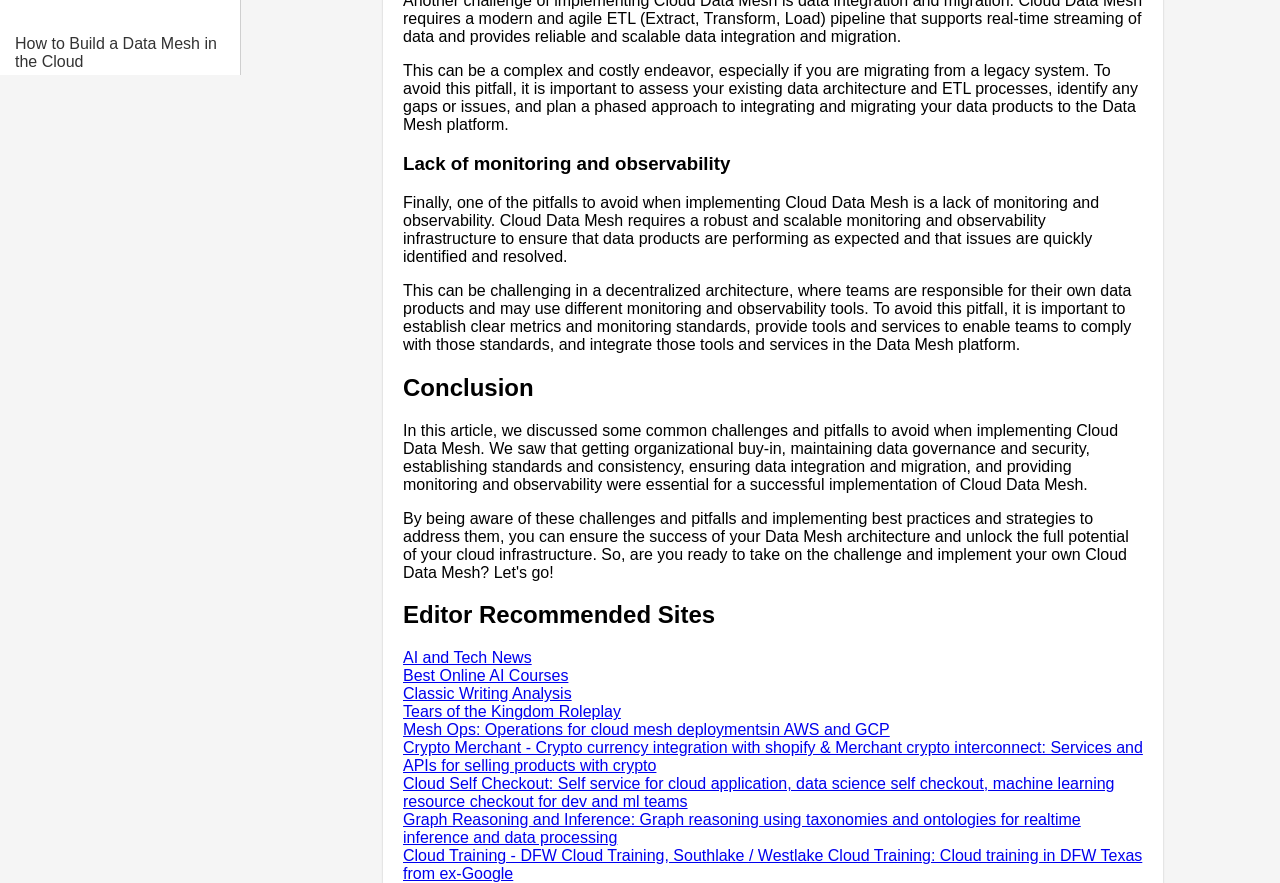Determine the bounding box coordinates for the HTML element mentioned in the following description: "Tears of the Kingdom Roleplay". The coordinates should be a list of four floats ranging from 0 to 1, represented as [left, top, right, bottom].

[0.315, 0.797, 0.485, 0.816]